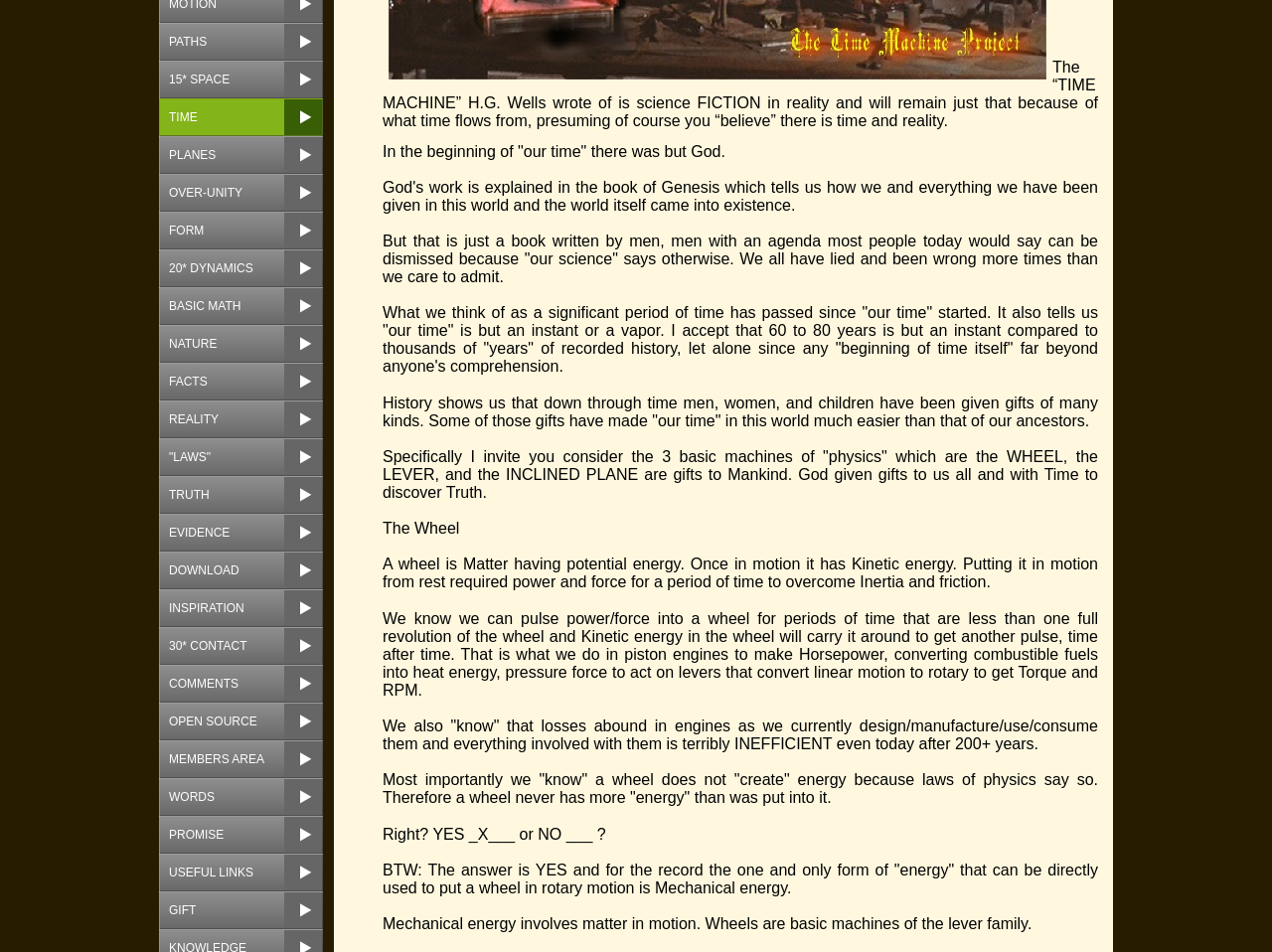Show the bounding box coordinates for the HTML element described as: "PROMISE".

[0.125, 0.857, 0.254, 0.897]